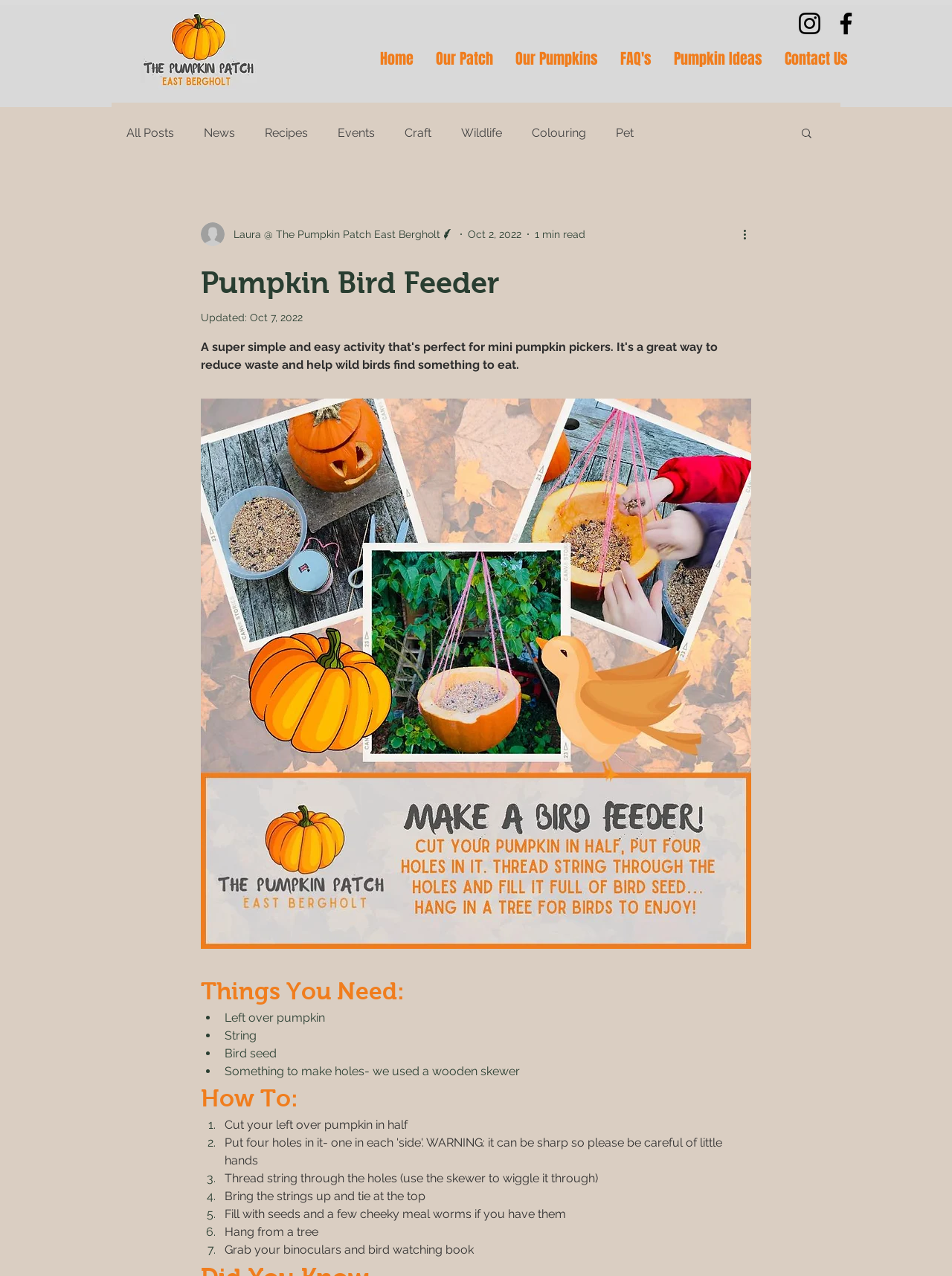What is the author's name?
Using the image, elaborate on the answer with as much detail as possible.

The author's name is Laura, which can be found in the writer's information section on the webpage, along with her picture and the date of the post.